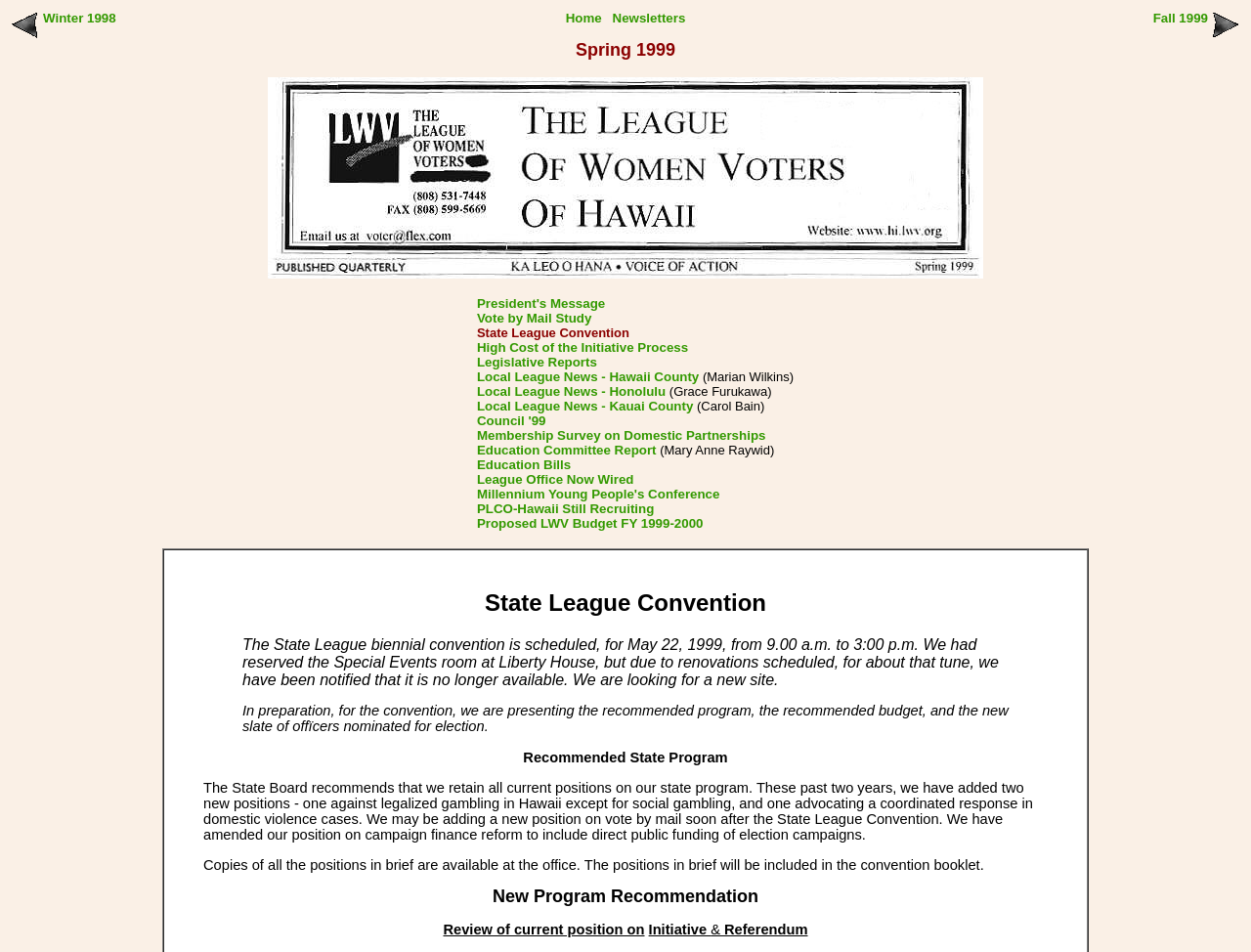Who is the author of the Education Committee Report?
Using the details shown in the screenshot, provide a comprehensive answer to the question.

The webpage lists the Education Committee Report as one of the links, and mentions Mary Anne Raywid as the author of the report, indicating that she is the author.